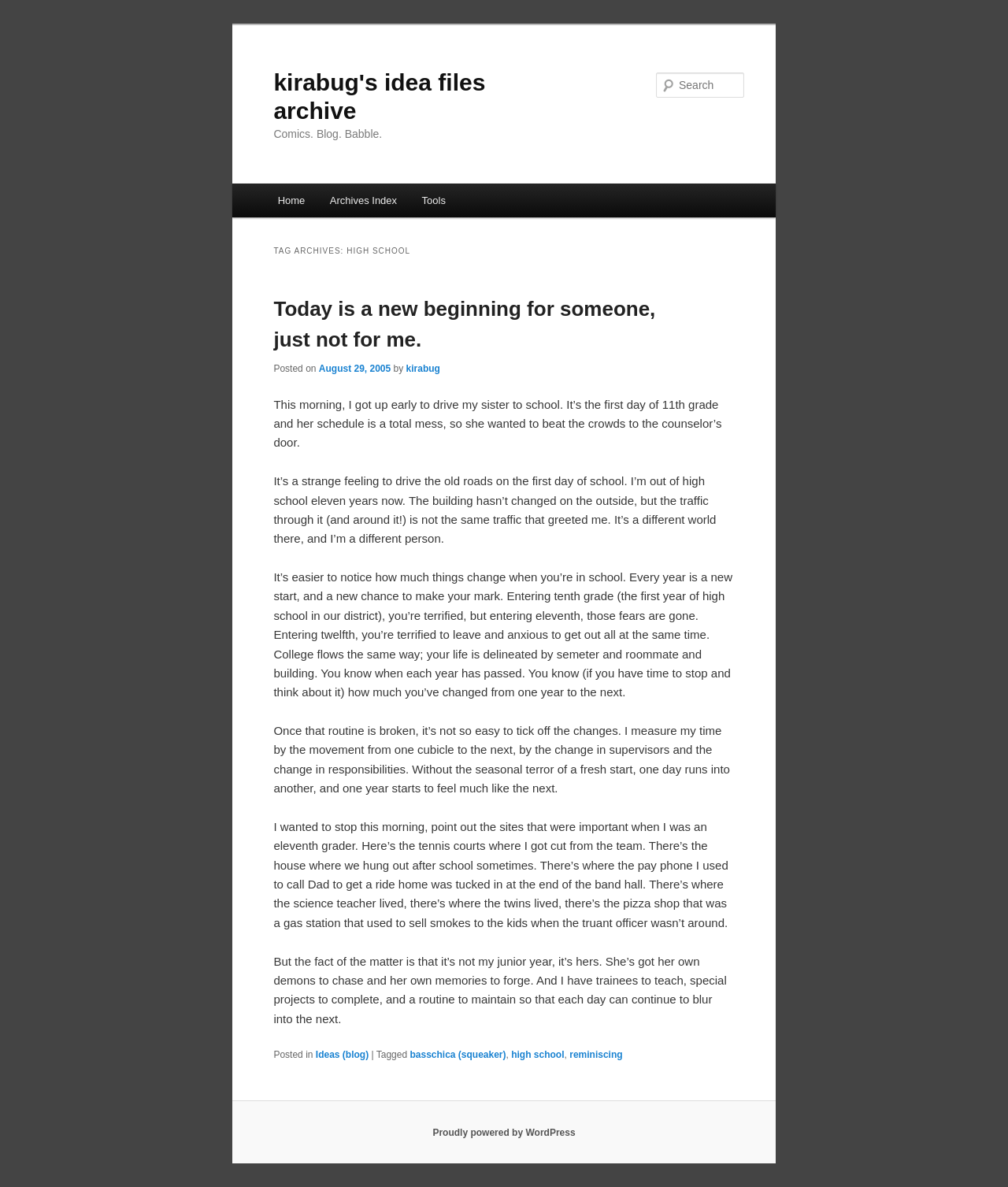Look at the image and write a detailed answer to the question: 
What is the title of the first blog post?

The title of the first blog post can be found in the heading element with the text 'Today is a new beginning for someone, just not for me.' which is located in the main content area of the webpage.